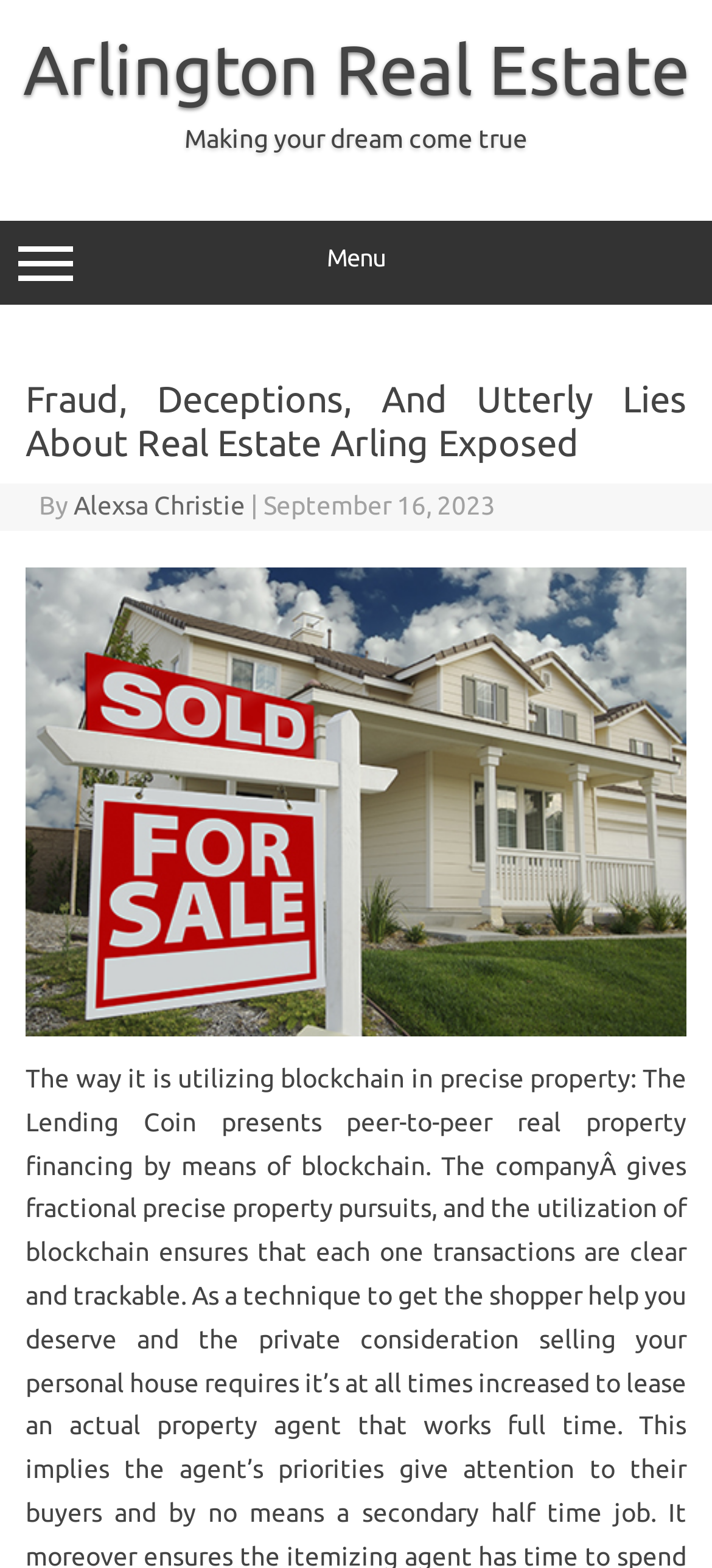Using the provided description: "Making your dream come true", find the bounding box coordinates of the corresponding UI element. The output should be four float numbers between 0 and 1, in the format [left, top, right, bottom].

[0.228, 0.076, 0.772, 0.104]